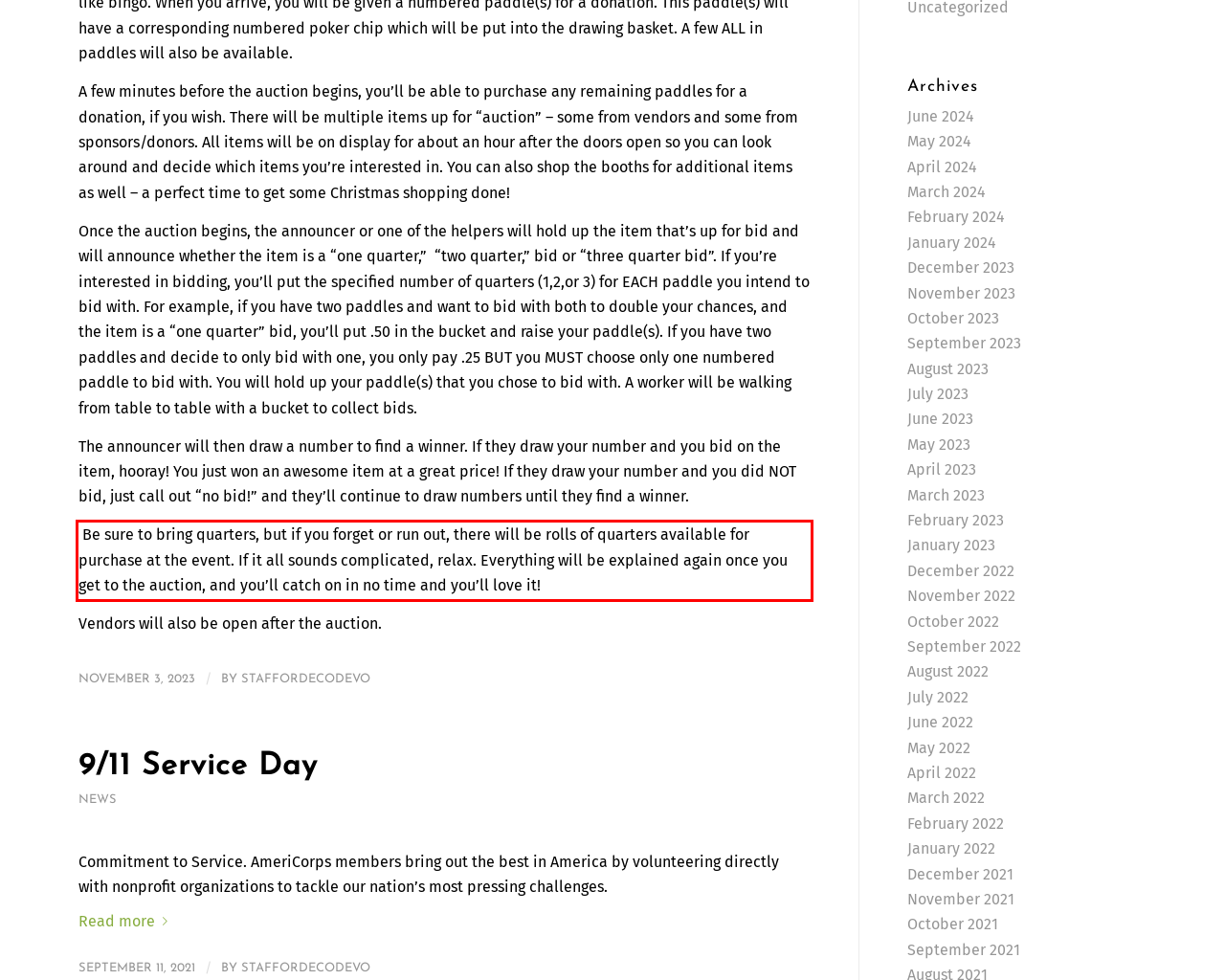View the screenshot of the webpage and identify the UI element surrounded by a red bounding box. Extract the text contained within this red bounding box.

Be sure to bring quarters, but if you forget or run out, there will be rolls of quarters available for purchase at the event. If it all sounds complicated, relax. Everything will be explained again once you get to the auction, and you’ll catch on in no time and you’ll love it!